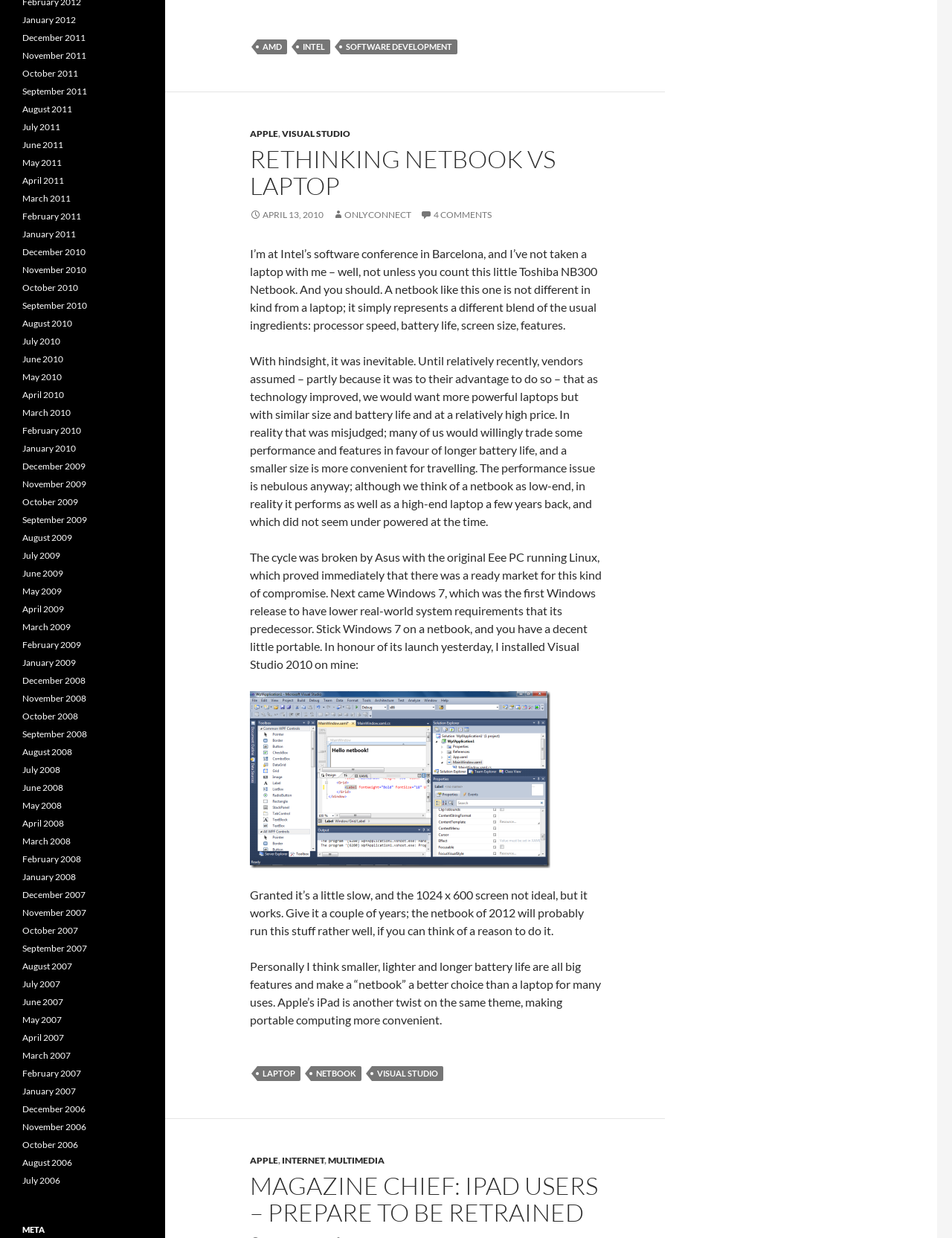Using the given description, provide the bounding box coordinates formatted as (top-left x, top-left y, bottom-right x, bottom-right y), with all values being floating point numbers between 0 and 1. Description: November 2009

[0.023, 0.386, 0.091, 0.395]